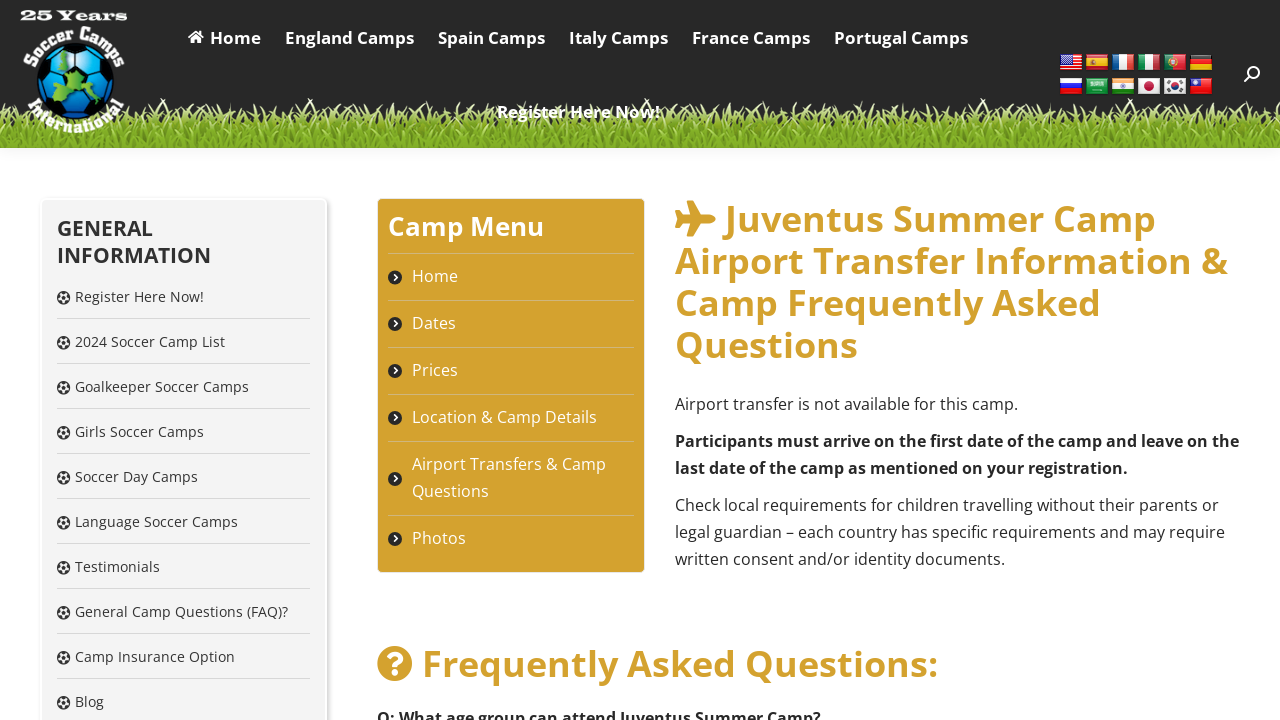Locate the bounding box of the UI element based on this description: "Blog". Provide four float numbers between 0 and 1 as [left, top, right, bottom].

[0.045, 0.958, 0.081, 0.992]